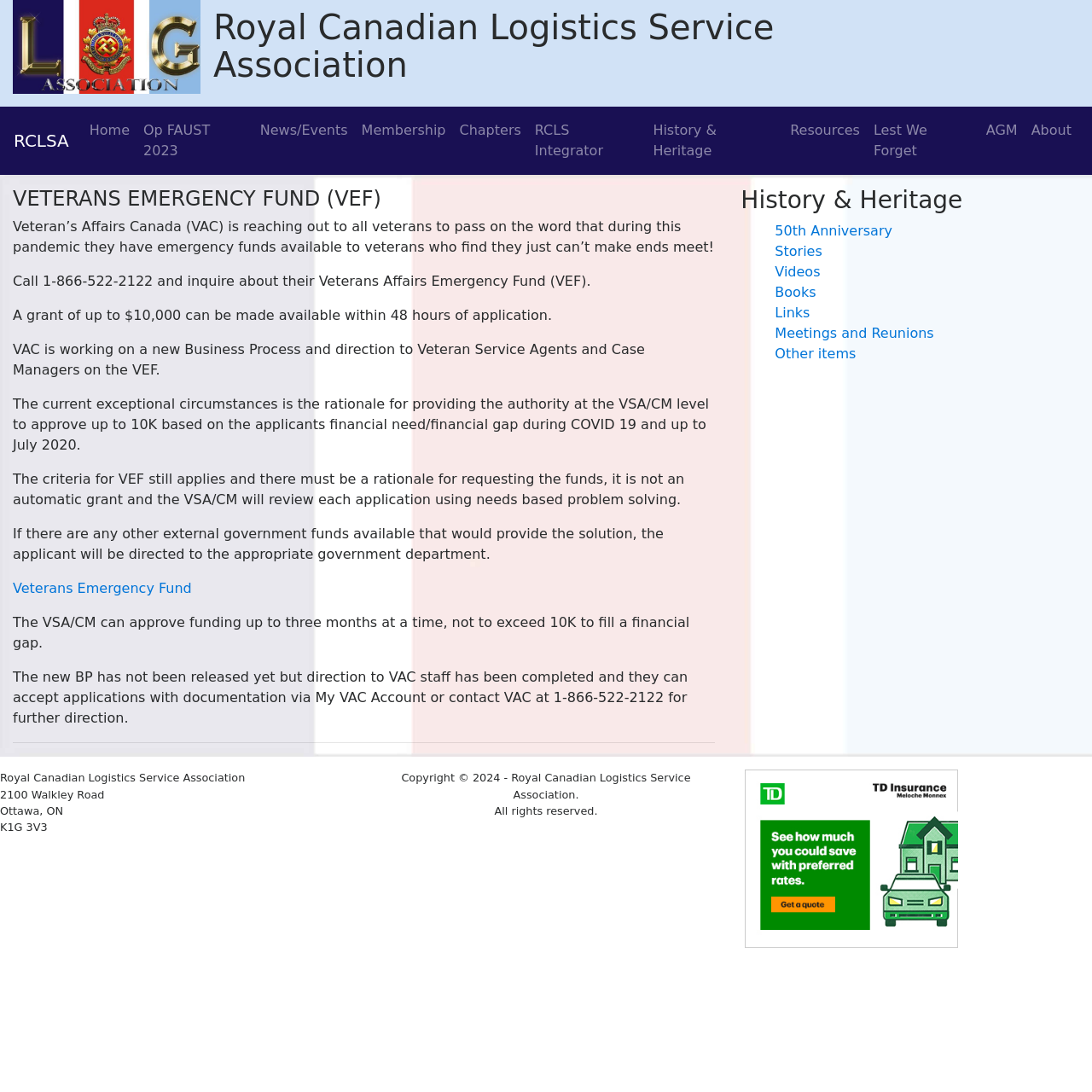What is the address of the Royal Canadian Logistics Service Association?
Please provide a single word or phrase in response based on the screenshot.

2100 Walkley Road, Ottawa, ON K1G 3V3